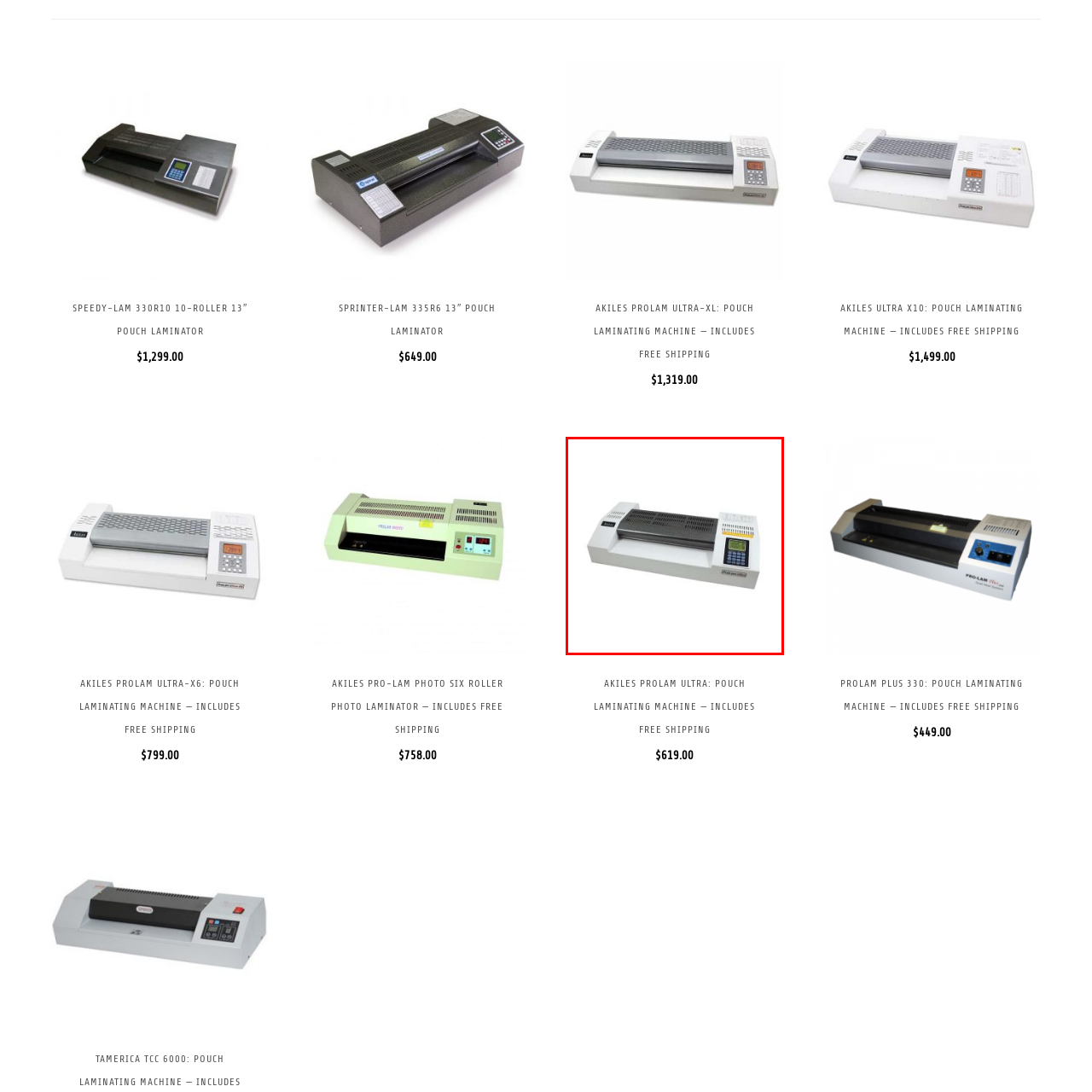Carefully look at the image inside the red box and answer the subsequent question in as much detail as possible, using the information from the image: 
Is the laminator suitable for commercial use?

The question asks if the laminator is suitable for commercial use. The caption states that the machine's robust construction and efficient roller system make it suitable for both personal and commercial use, implying that it is indeed suitable for commercial use.